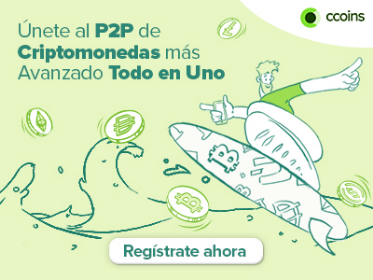Give a detailed explanation of what is happening in the image.

The image promotes the Ccoins platform, inviting users to join the advanced P2P cryptocurrency marketplace. It features a whimsical illustration of a character riding a wave while surrounded by various cryptocurrency icons. The colorful, energetic design conveys a sense of adventure and innovation in the digital finance space. An enticing call-to-action in Spanish, "Regístrate ahora," encourages immediate registration, highlighting the convenience and comprehensive nature of Ccoins as an all-in-one solution for cryptocurrency enthusiasts. This visual representation embodies the platform's dynamic approach to digital currencies, appealing to both novice and experienced users.